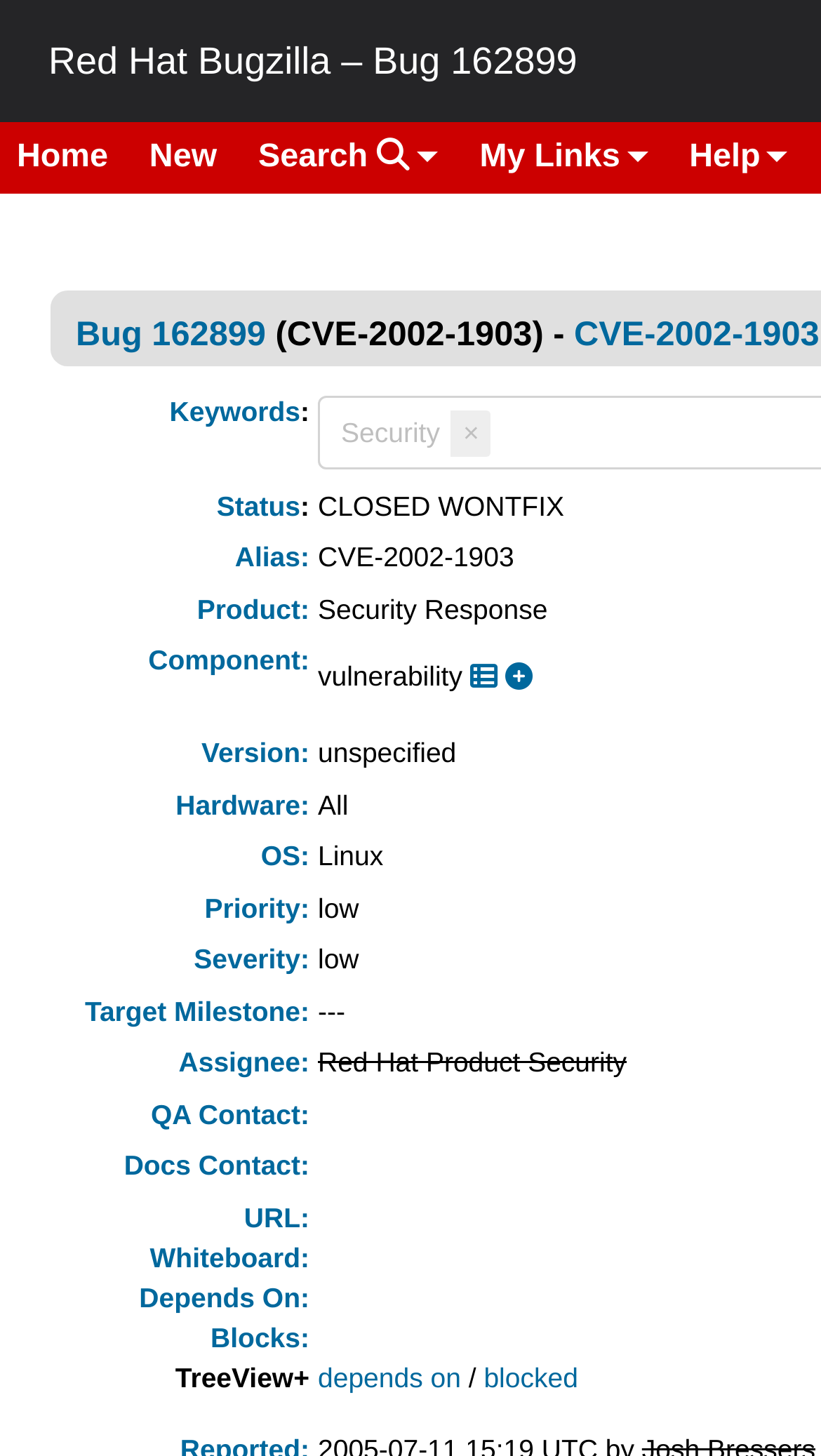Could you provide the bounding box coordinates for the portion of the screen to click to complete this instruction: "Click on the link to the category 'Travelling'"?

None